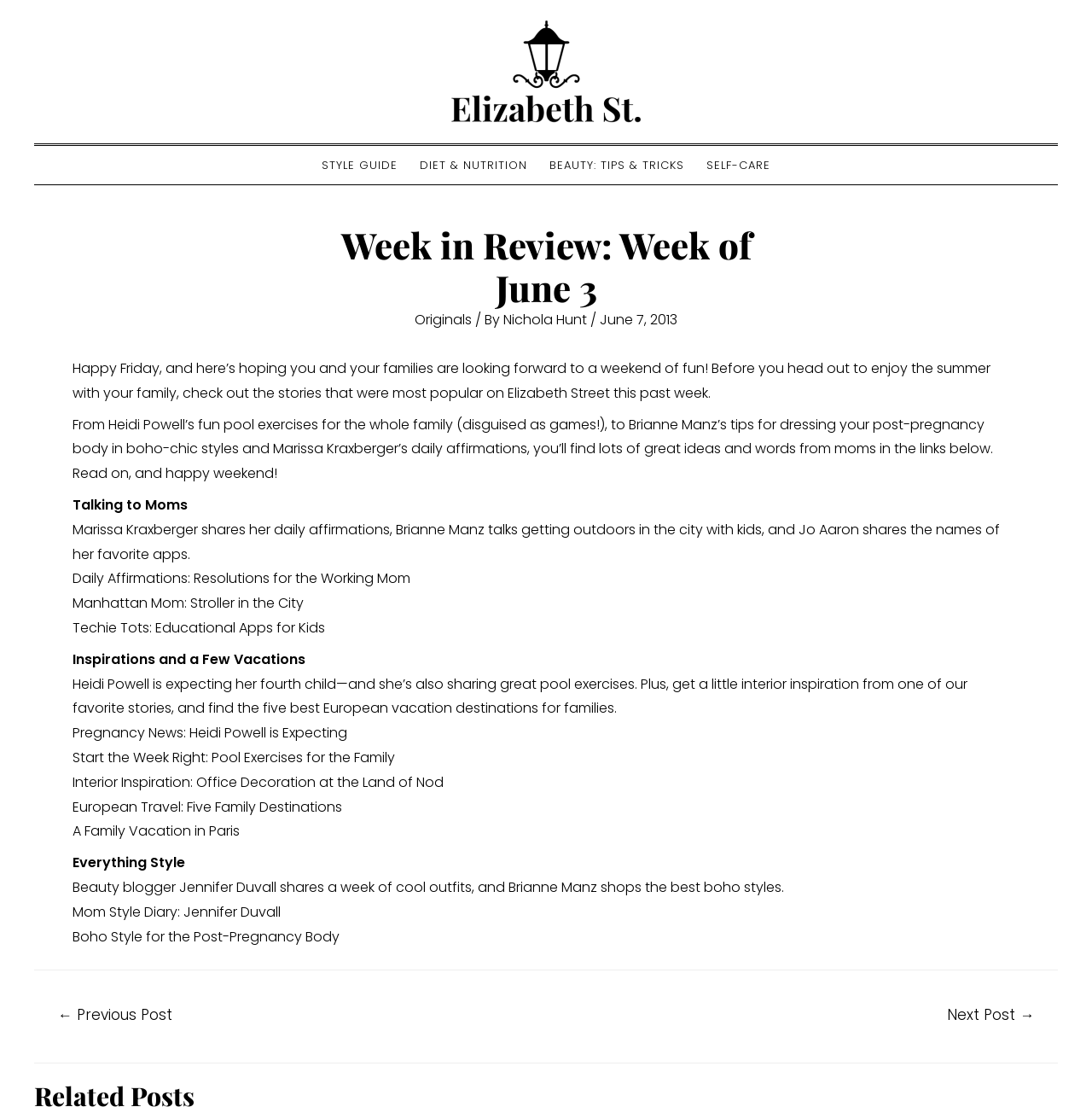Can you provide the bounding box coordinates for the element that should be clicked to implement the instruction: "Explore the 'BEAUTY: TIPS & TRICKS' section"?

[0.493, 0.132, 0.637, 0.167]